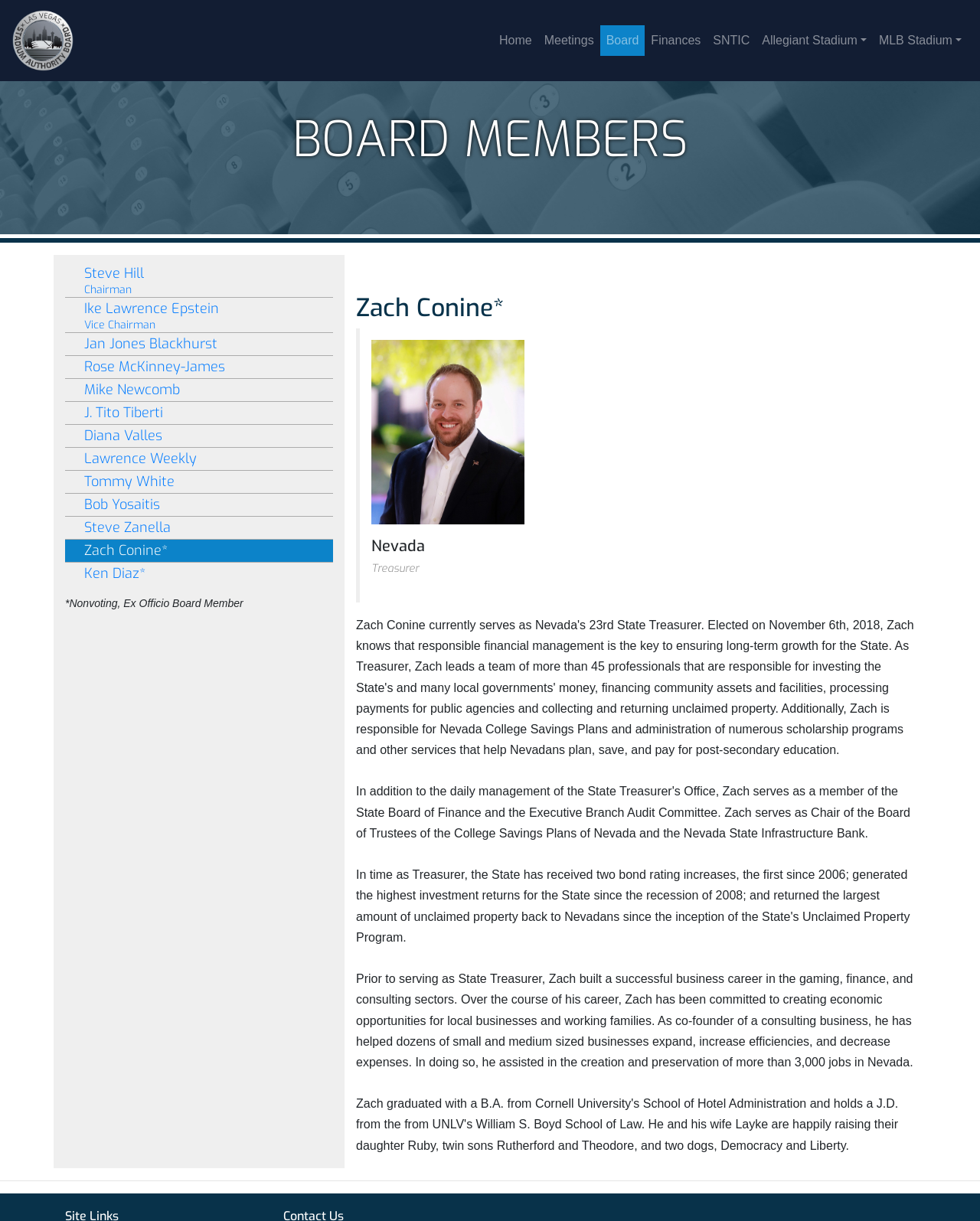Give the bounding box coordinates for the element described by: "J. Tito Tiberti".

[0.066, 0.329, 0.34, 0.347]